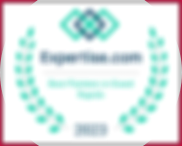Provide your answer to the question using just one word or phrase: What is the purpose of the badge?

To reflect commitment to high standards